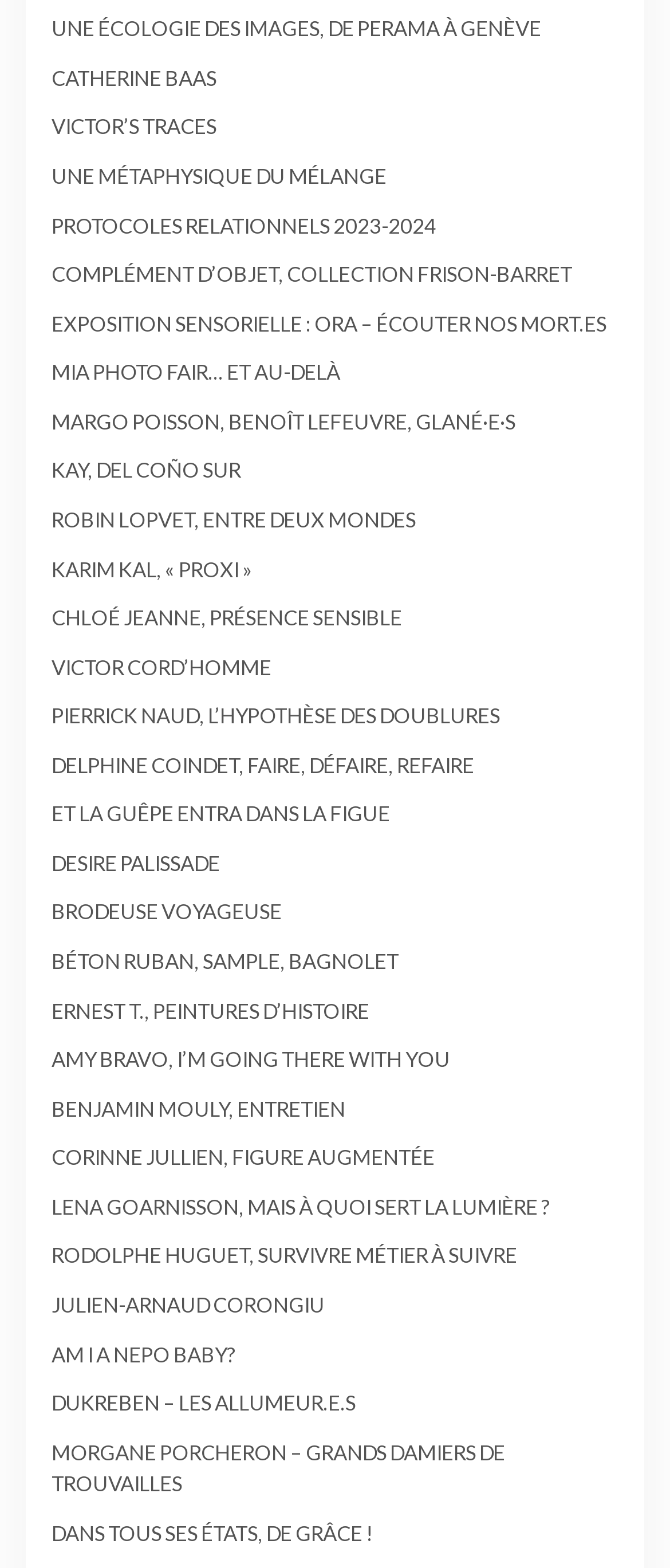Provide a one-word or short-phrase answer to the question:
Is there a link with the text 'PROTOCOLES RELATIONNELS 2023-2024'?

Yes